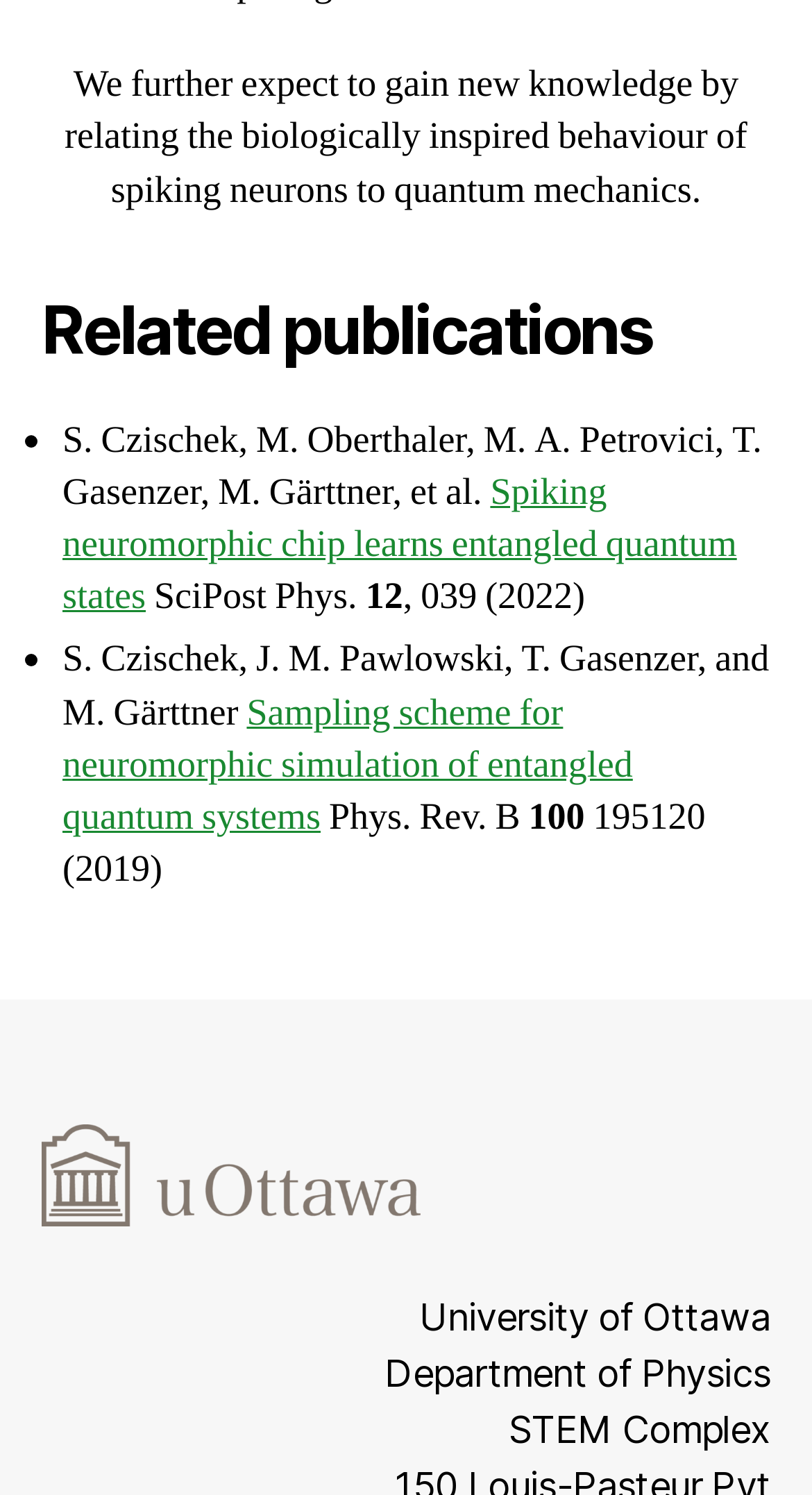Please provide a short answer using a single word or phrase for the question:
In which journal is the second publication published?

Phys. Rev. B